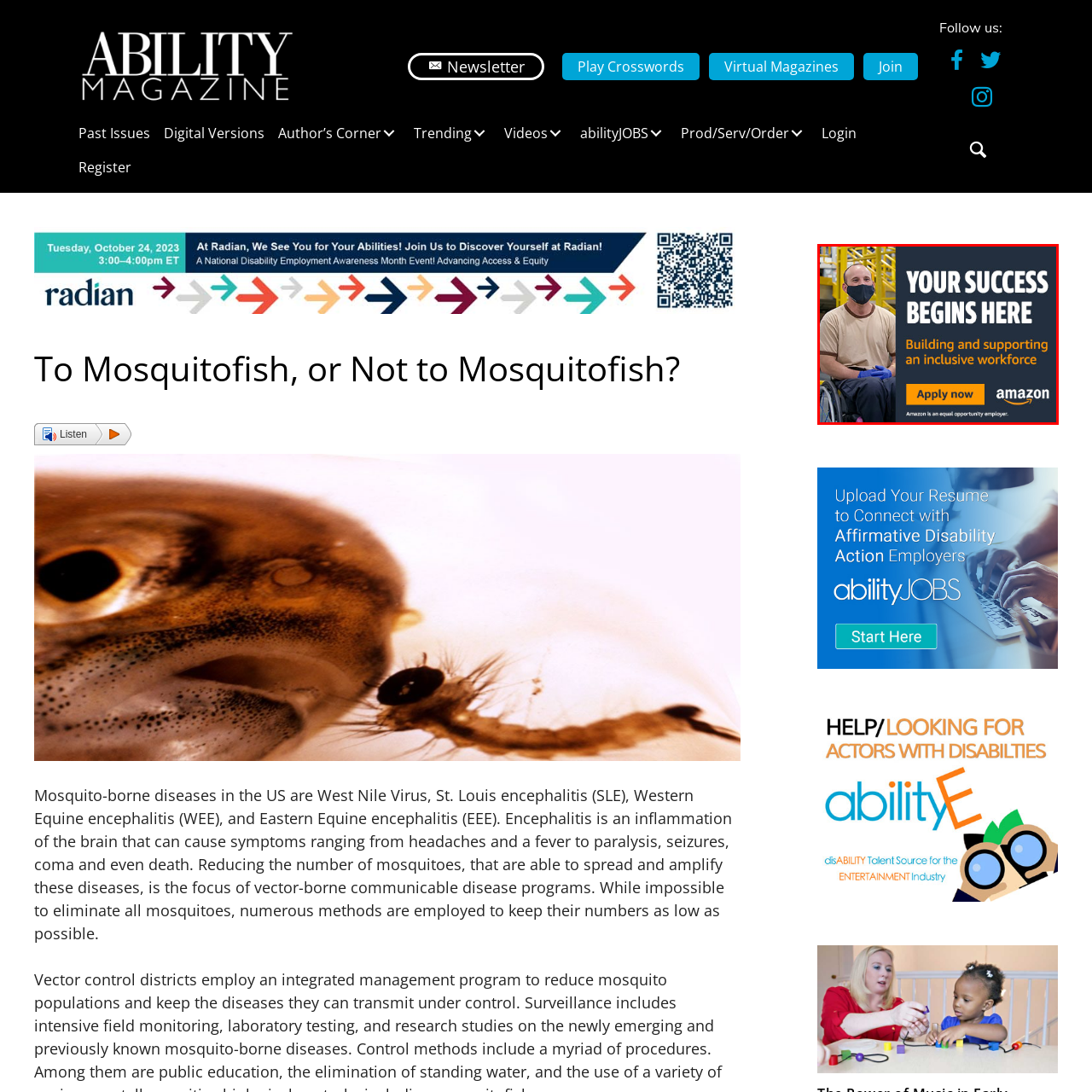Describe in detail the visual content enclosed by the red bounding box.

The image features an individual seated in a wheelchair, wearing a black face mask and casual attire, presenting a welcoming and professional demeanor. The background suggests an industrial or warehouse setting, possibly within an Amazon facility. The prominent text overlay in bright, bold letters reads, “YOUR SUCCESS BEGINS HERE,” highlighting a motivational message aimed at potential applicants. Below this, the phrase “Building and supporting an inclusive workforce” underscores Amazon's commitment to inclusivity and diversity in hiring practices. The call-to-action button “Apply now” encourages viewers to take the next step in the application process, reinforcing the theme of opportunity. The Amazon logo is displayed, indicating that this is part of their outreach efforts as an equal opportunity employer.